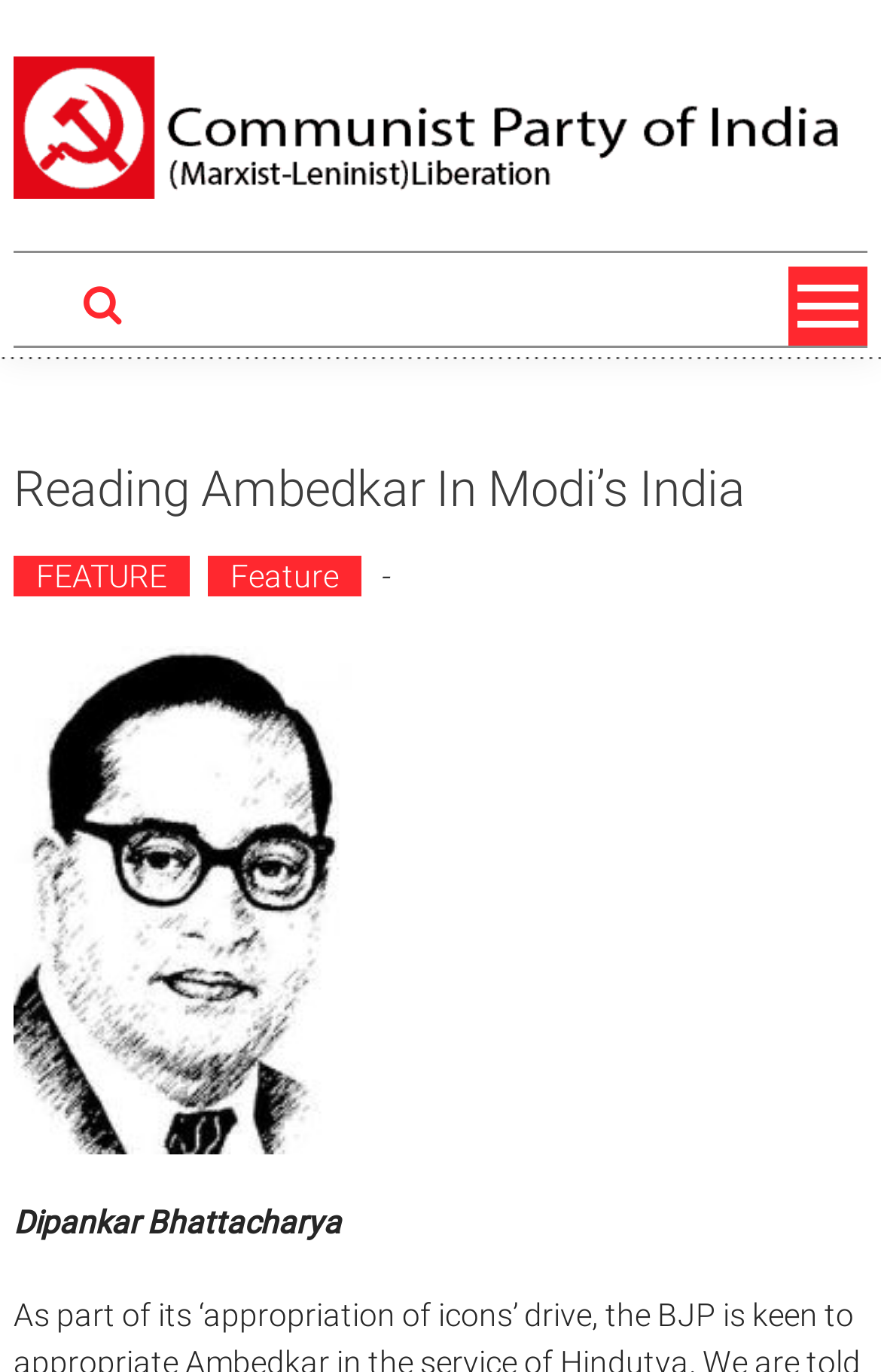Utilize the details in the image to give a detailed response to the question: What is the name of the author?

I found the author's name by looking at the static text element located at the bottom of the page, which reads 'Dipankar Bhattacharya'.